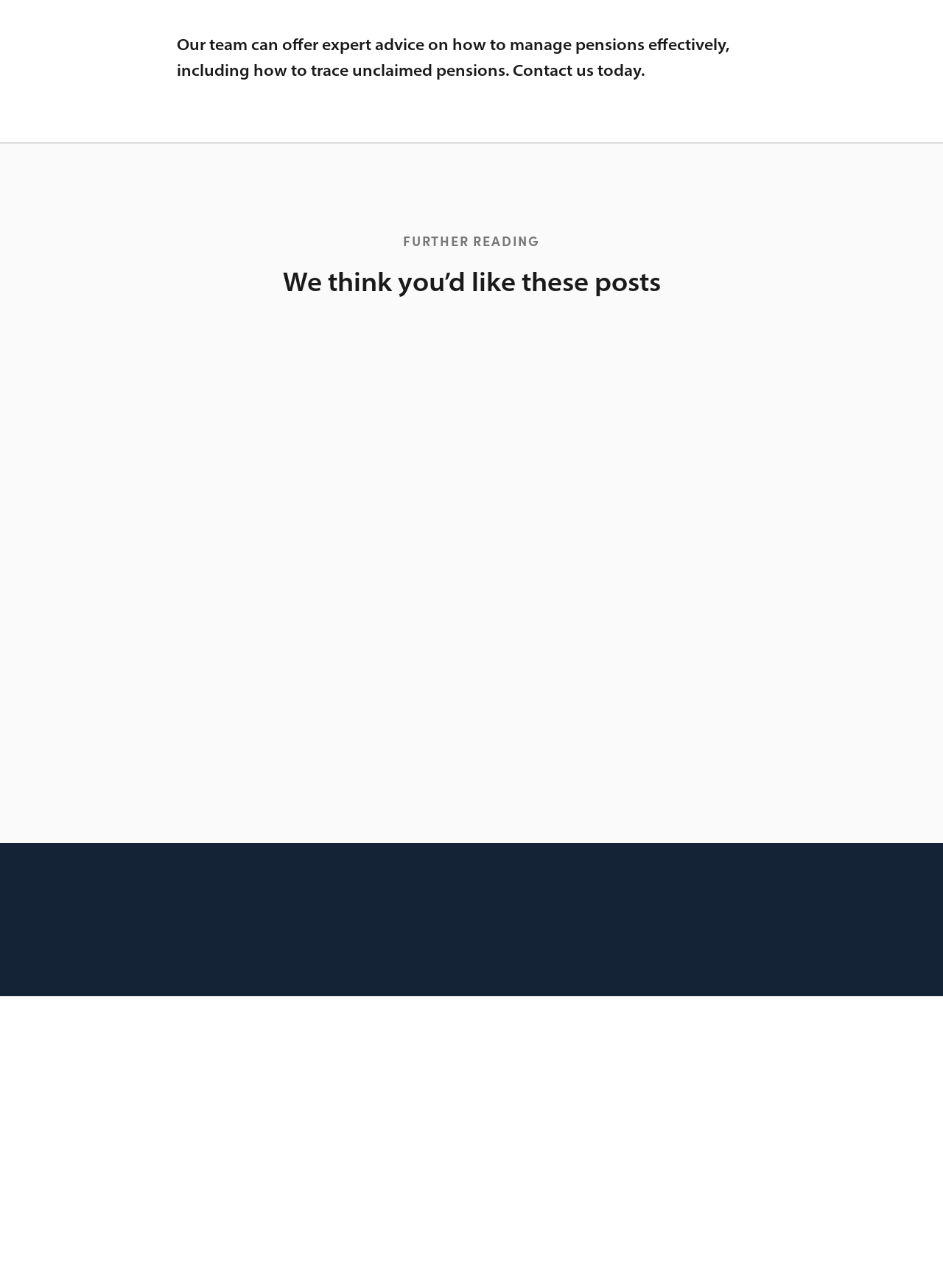For the following element description, predict the bounding box coordinates in the format (top-left x, top-left y, bottom-right x, bottom-right y). All values should be floating point numbers between 0 and 1. Description: 01473 216994

[0.518, 0.827, 0.721, 0.836]